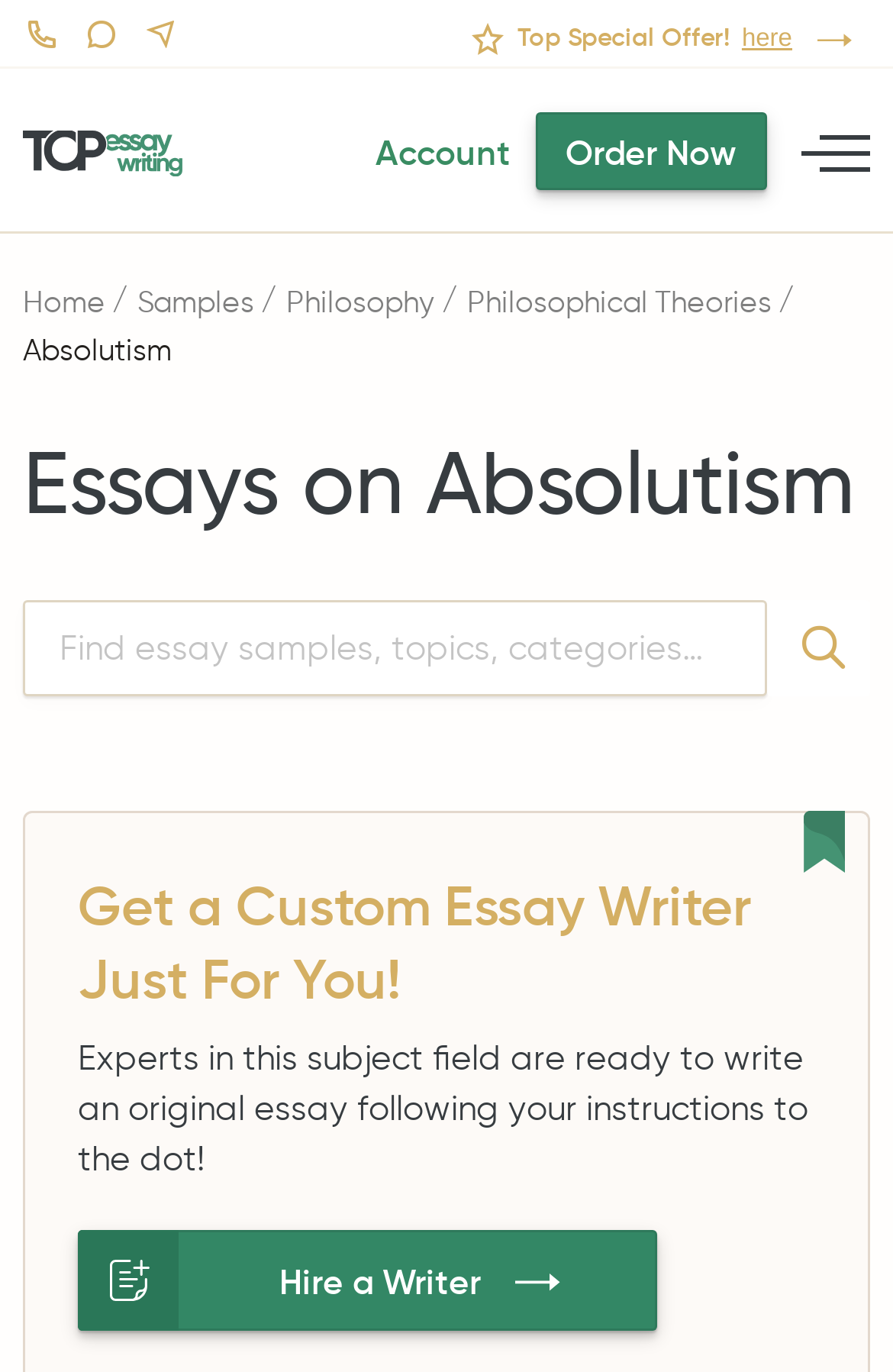What is the discount code for?
Answer the question with as much detail as possible.

I found the discount code by looking at the top section of the webpage, where there is a static text 'Top Special Offer!' and a link with the text 'TopStart13'.